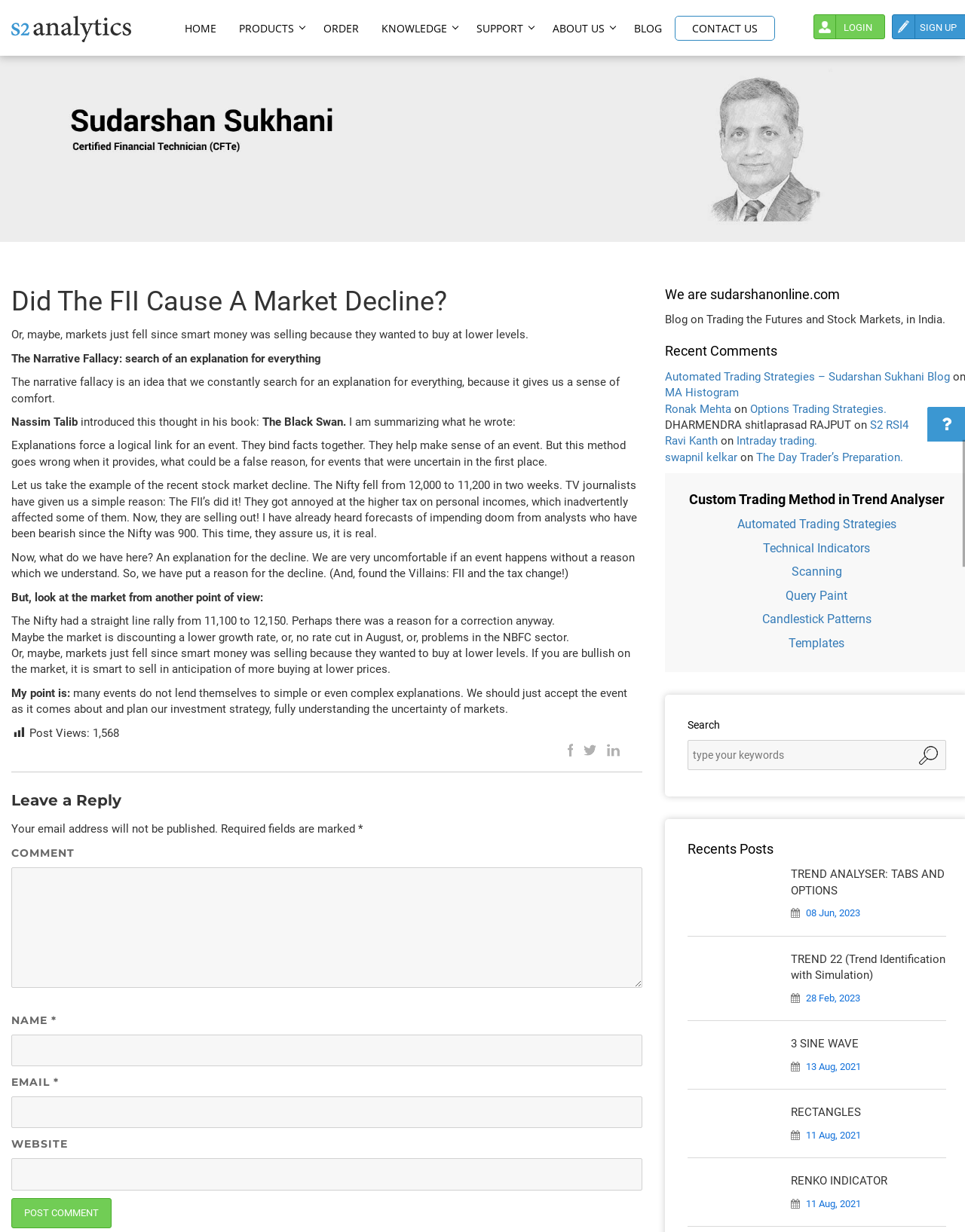Can you extract the primary headline text from the webpage?

Did The FII Cause A Market Decline?